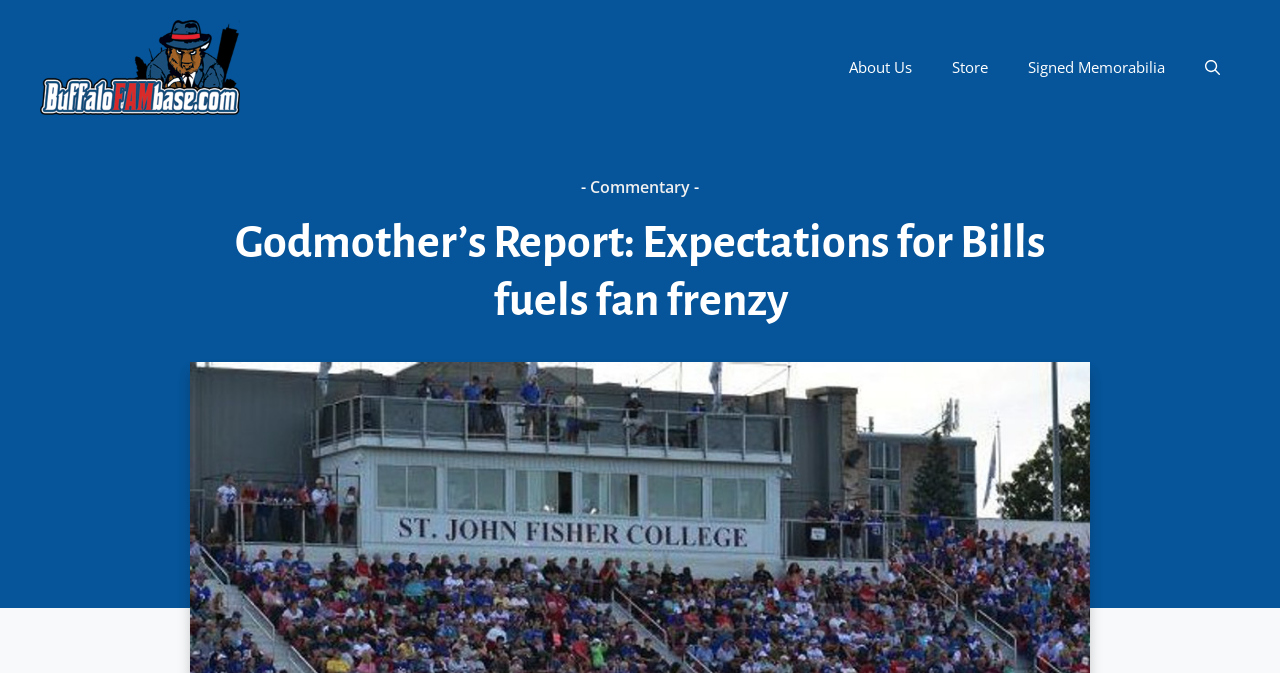From the details in the image, provide a thorough response to the question: What is the topic of the article?

I inferred the topic of the article by looking at the heading element, which contains the text 'Godmother’s Report: Expectations for Bills fuels fan frenzy'. The word 'Bills' suggests that the article is about the Buffalo Bills, a football team.